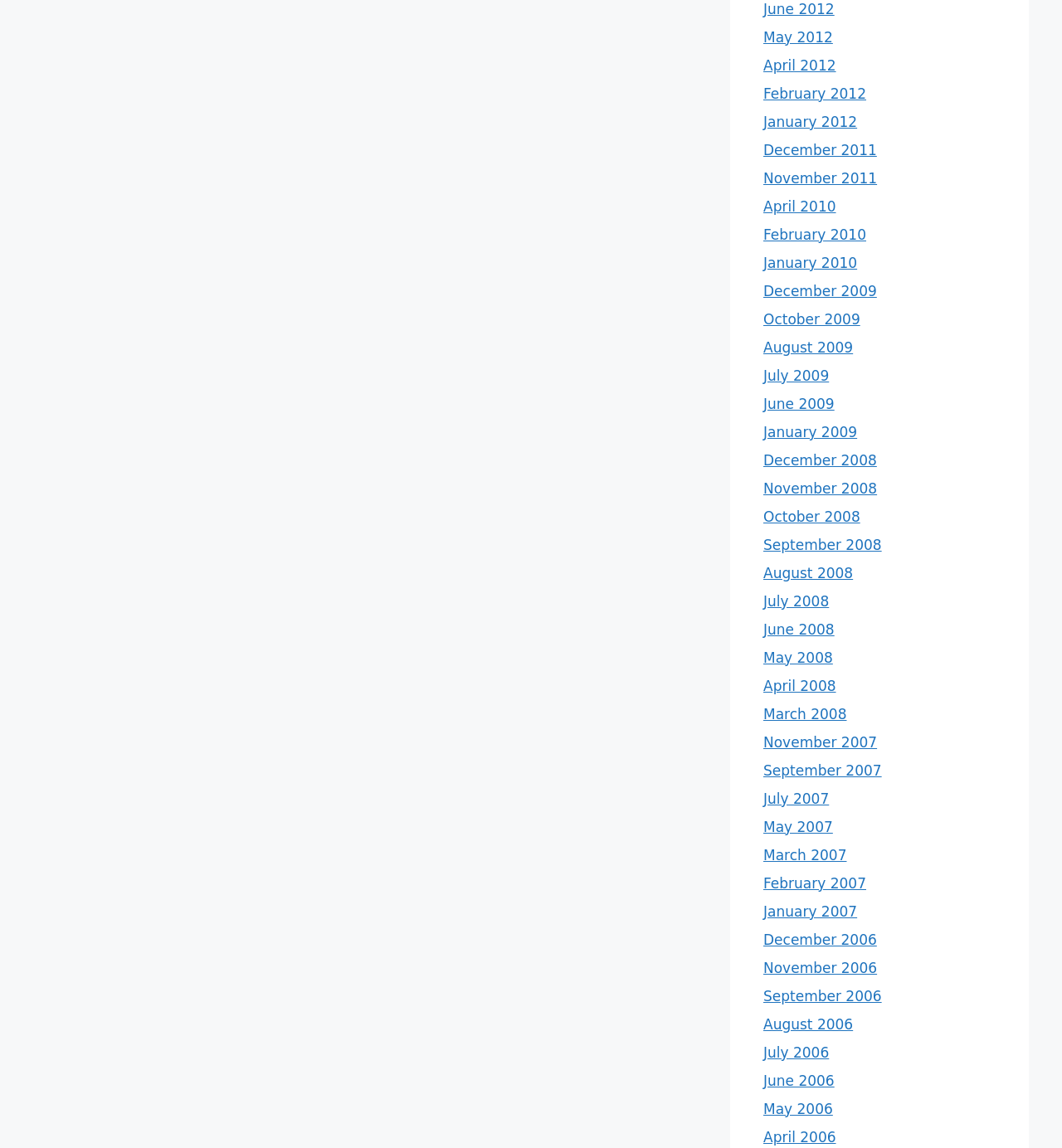How many months are listed in 2009?
Using the information from the image, provide a comprehensive answer to the question.

I counted the number of links related to 2009 and found that there are 5 months listed: January, April, June, July, and October.